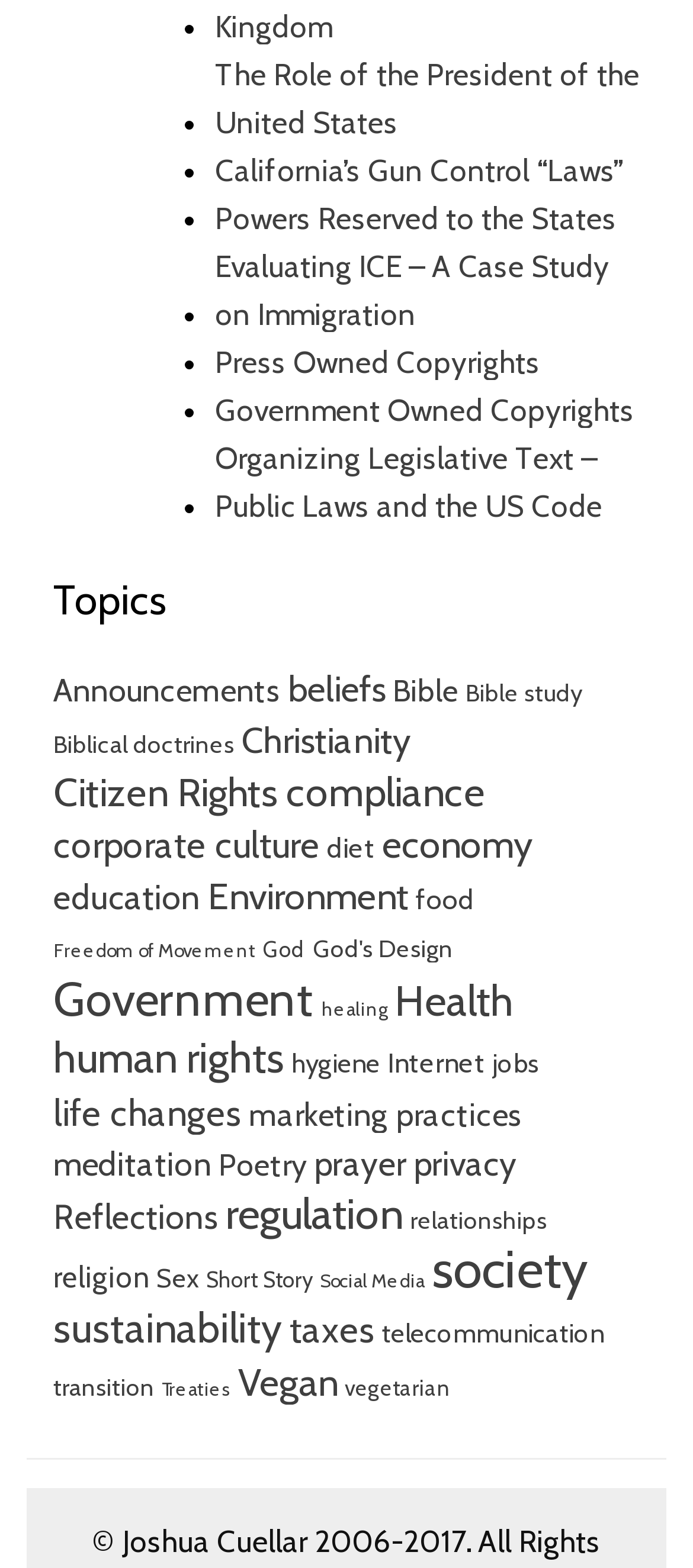Determine the bounding box coordinates of the region to click in order to accomplish the following instruction: "Click on 'The Role of the President of the United States'". Provide the coordinates as four float numbers between 0 and 1, specifically [left, top, right, bottom].

[0.31, 0.033, 0.923, 0.094]